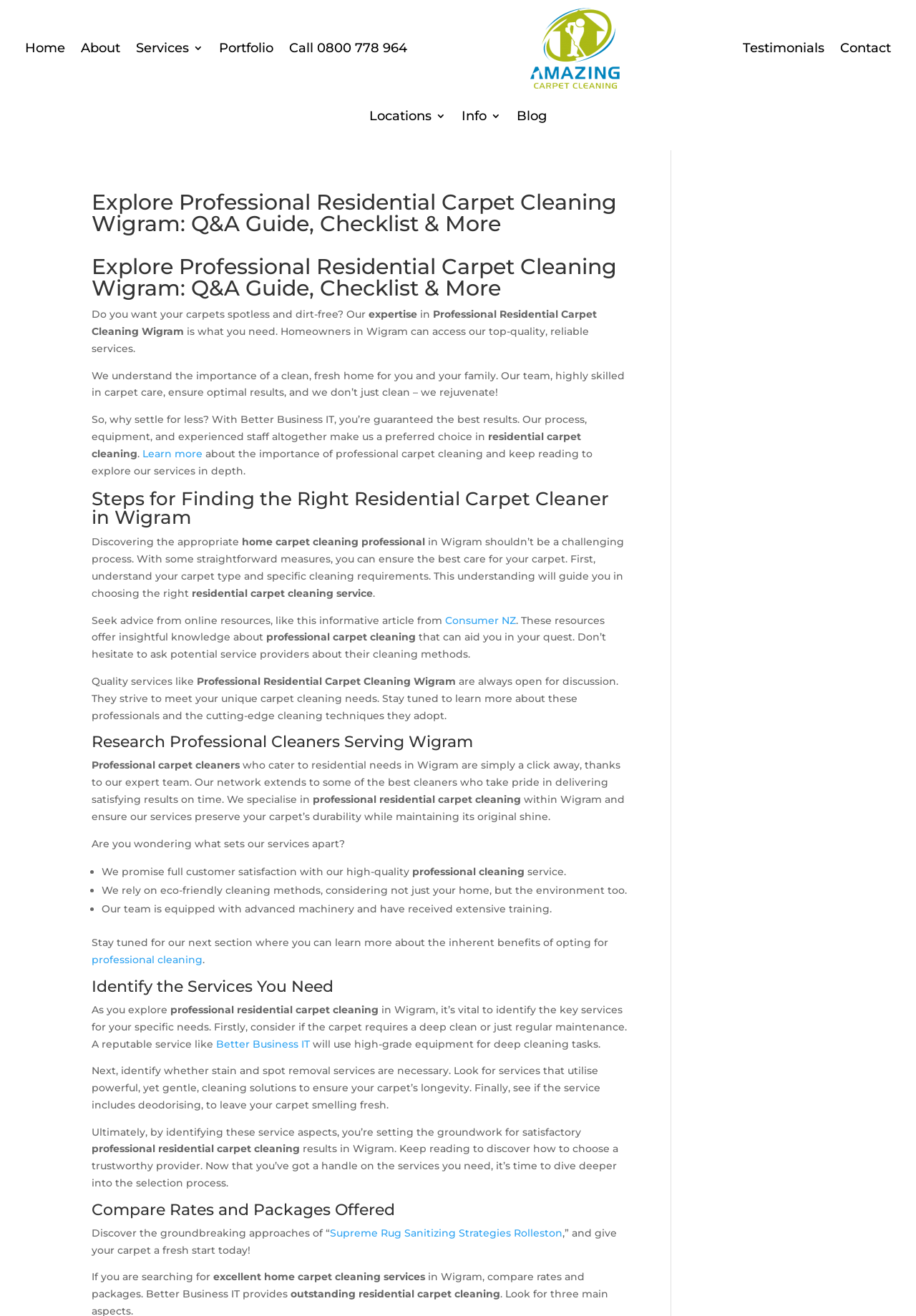How many links are there in the top navigation menu?
Using the information from the image, give a concise answer in one word or a short phrase.

9